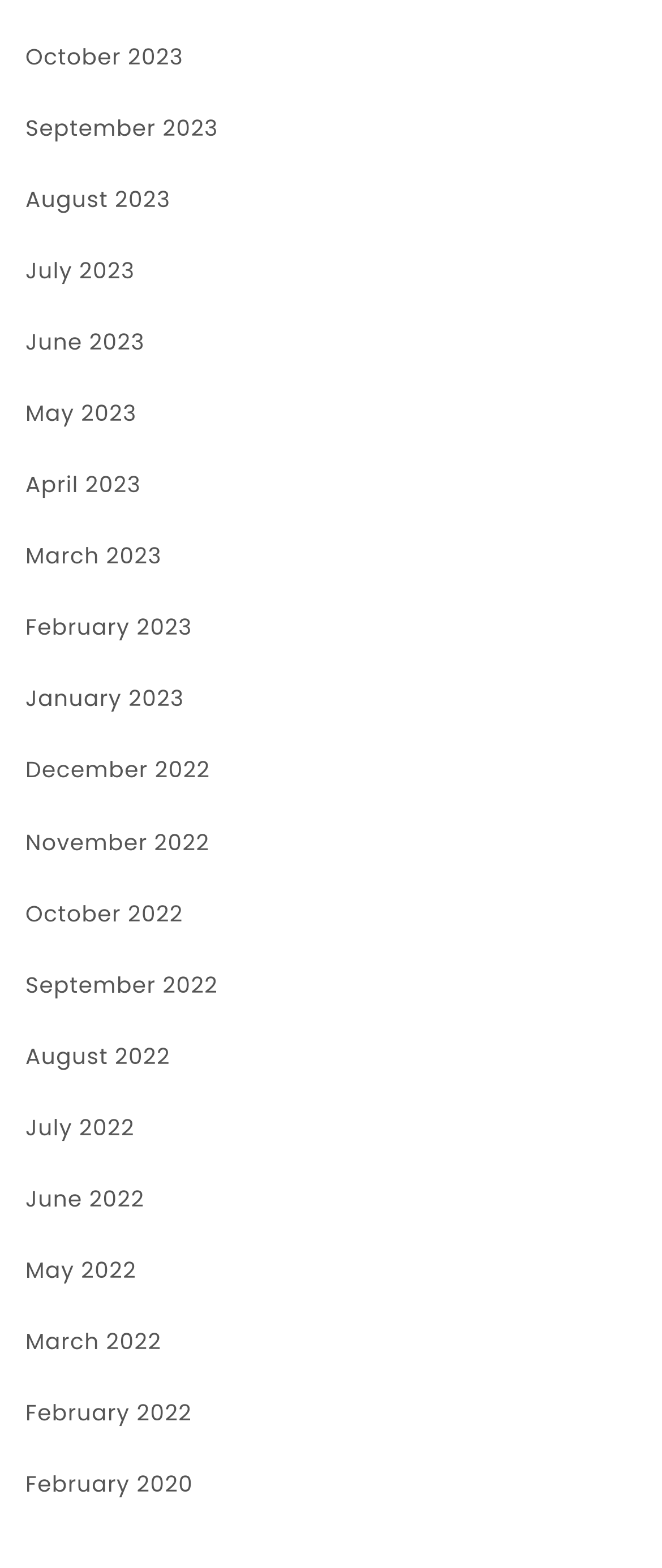Determine the bounding box of the UI component based on this description: "July 2022". The bounding box coordinates should be four float values between 0 and 1, i.e., [left, top, right, bottom].

[0.038, 0.732, 0.203, 0.756]